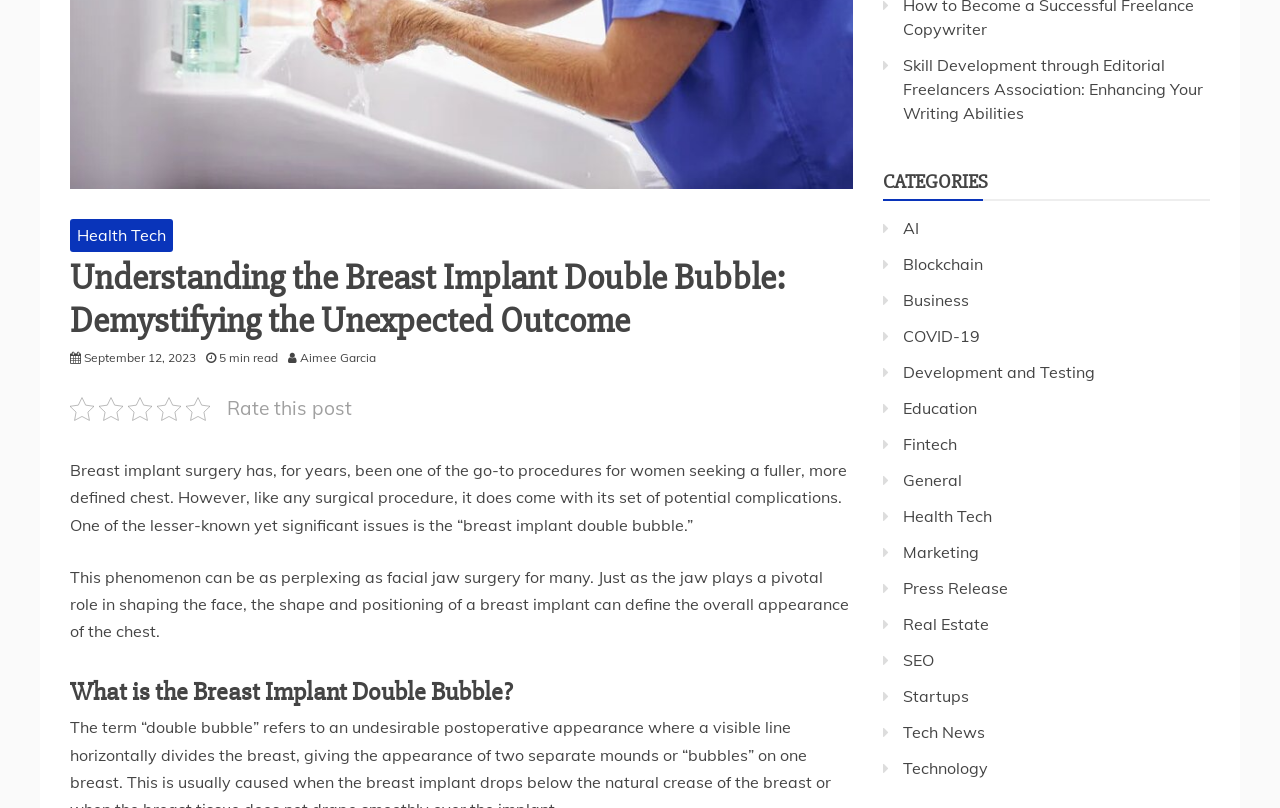Determine the bounding box coordinates for the UI element described. Format the coordinates as (top-left x, top-left y, bottom-right x, bottom-right y) and ensure all values are between 0 and 1. Element description: Fintech

[0.705, 0.537, 0.748, 0.562]